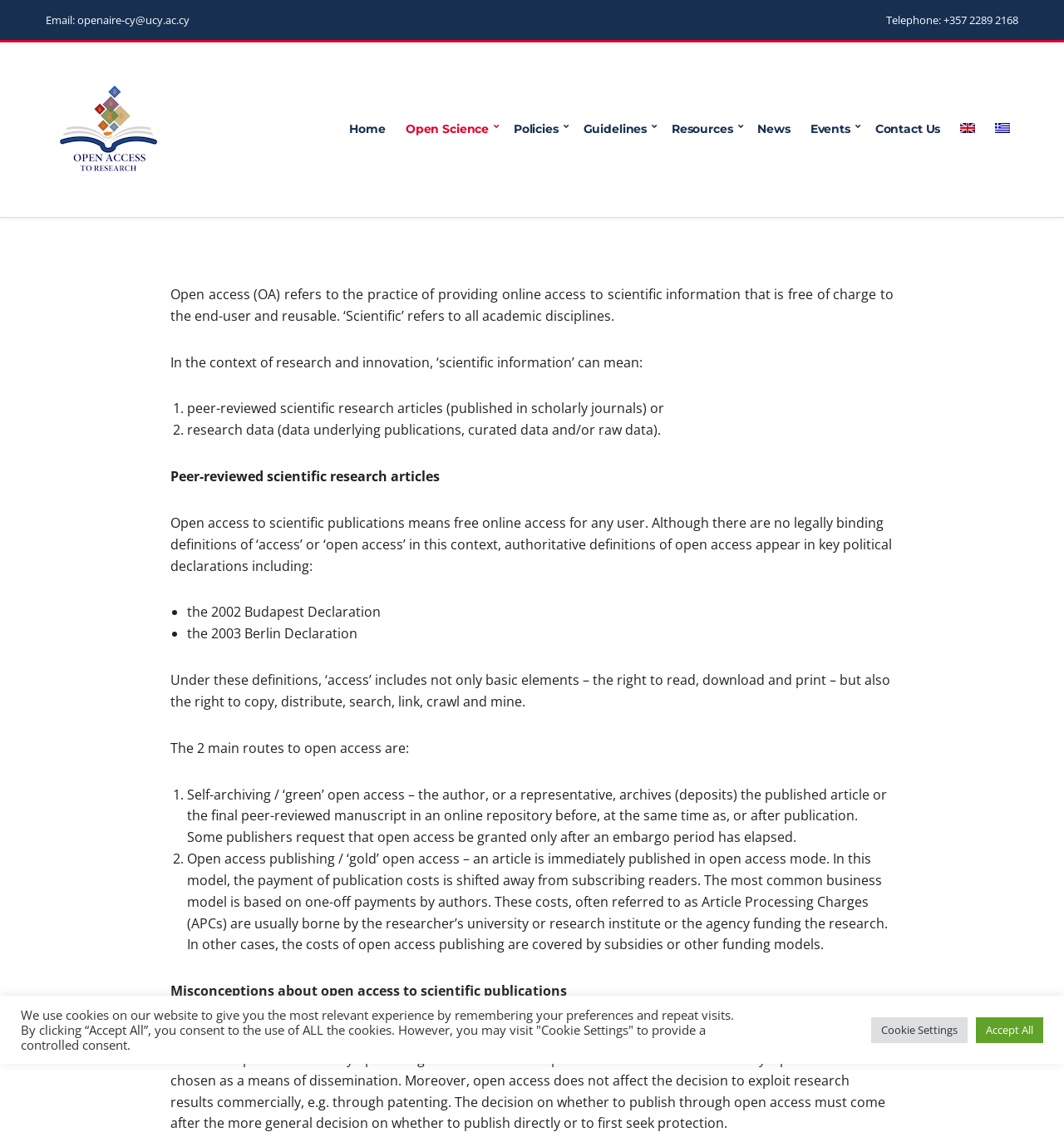What does open access not affect?
Please provide a single word or phrase based on the screenshot.

Decision to exploit research commercially